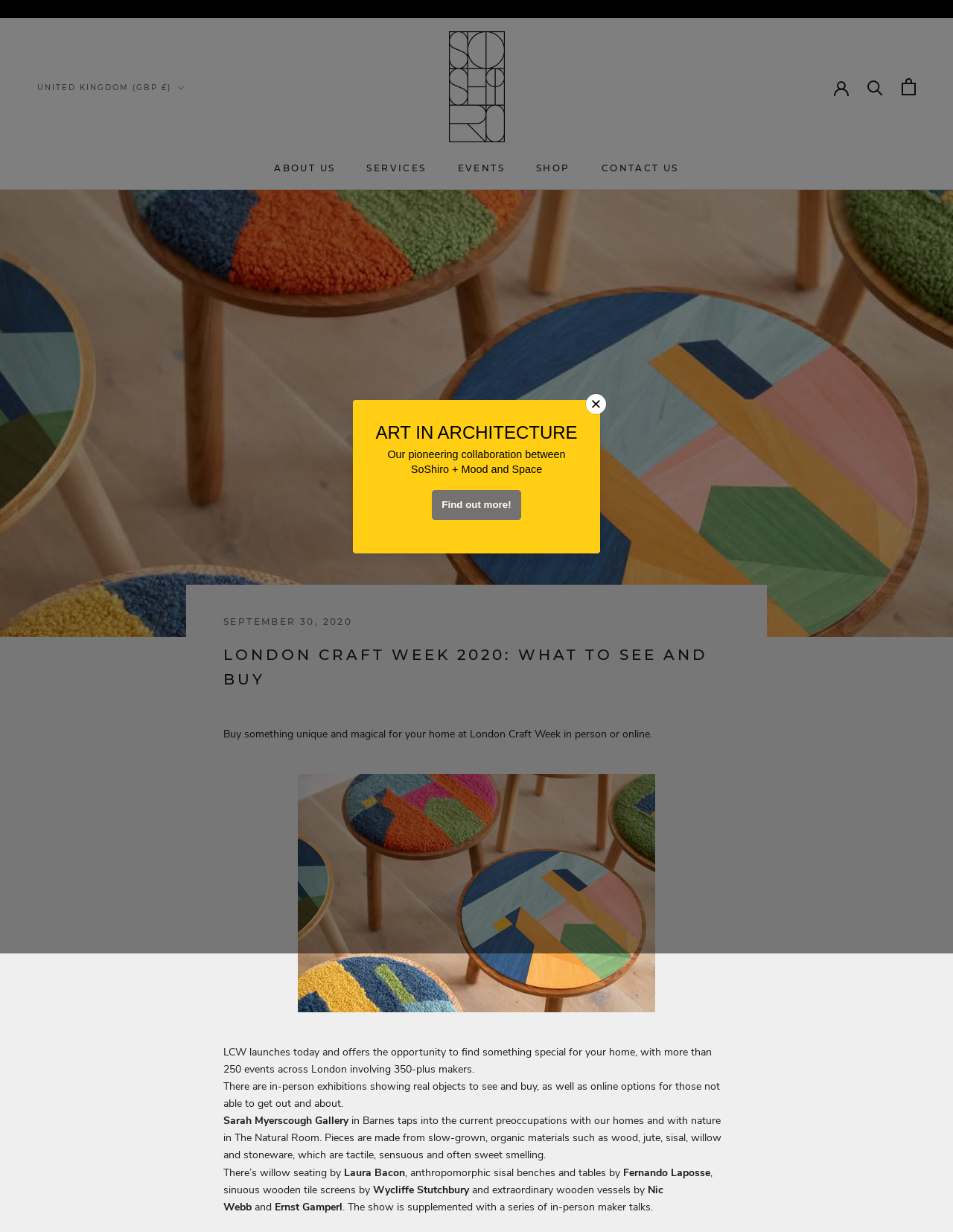What is the name of the event?
Based on the image content, provide your answer in one word or a short phrase.

London Craft Week 2020